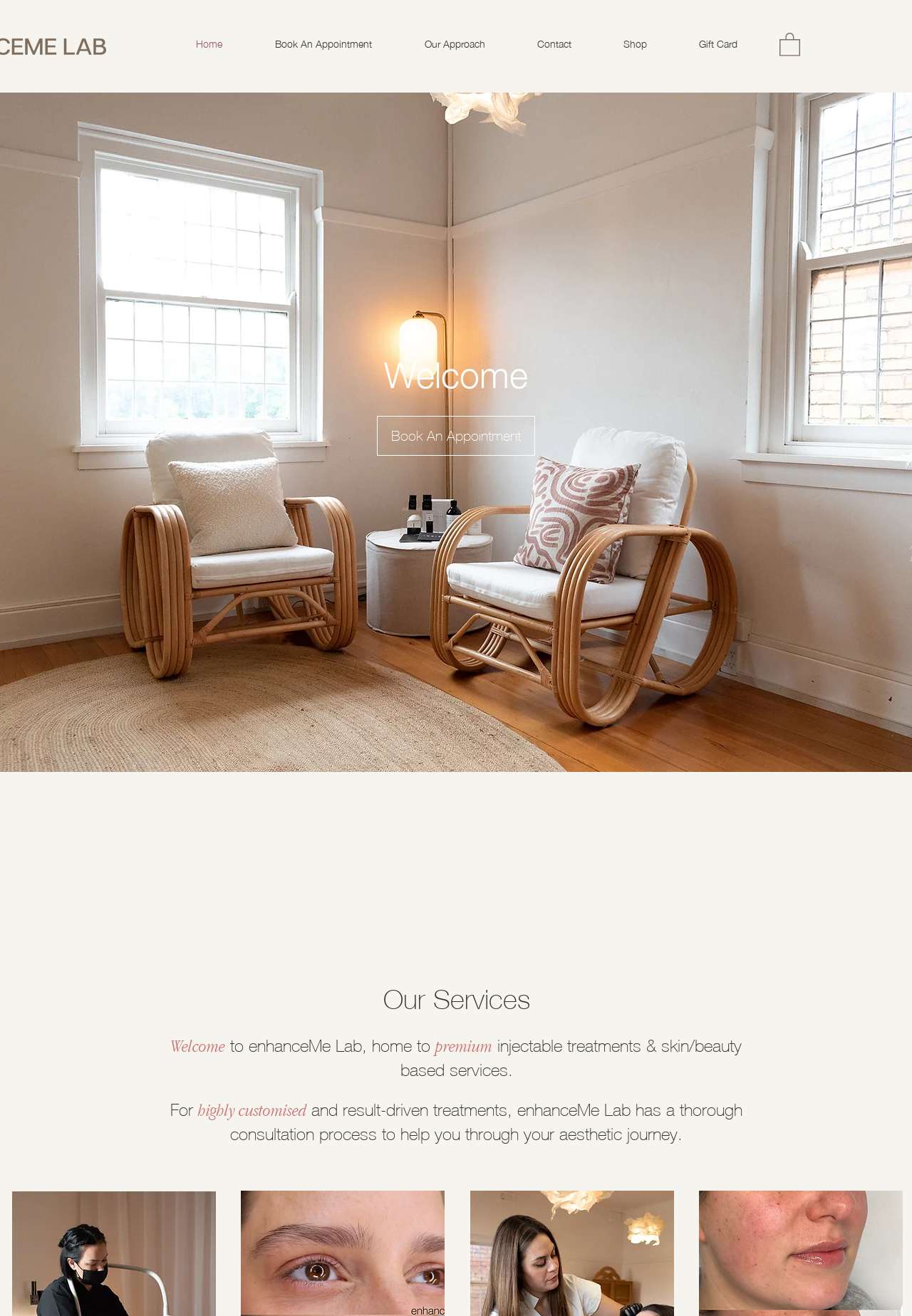Answer the question using only a single word or phrase: 
What is the location of the lab?

Ballarat Central